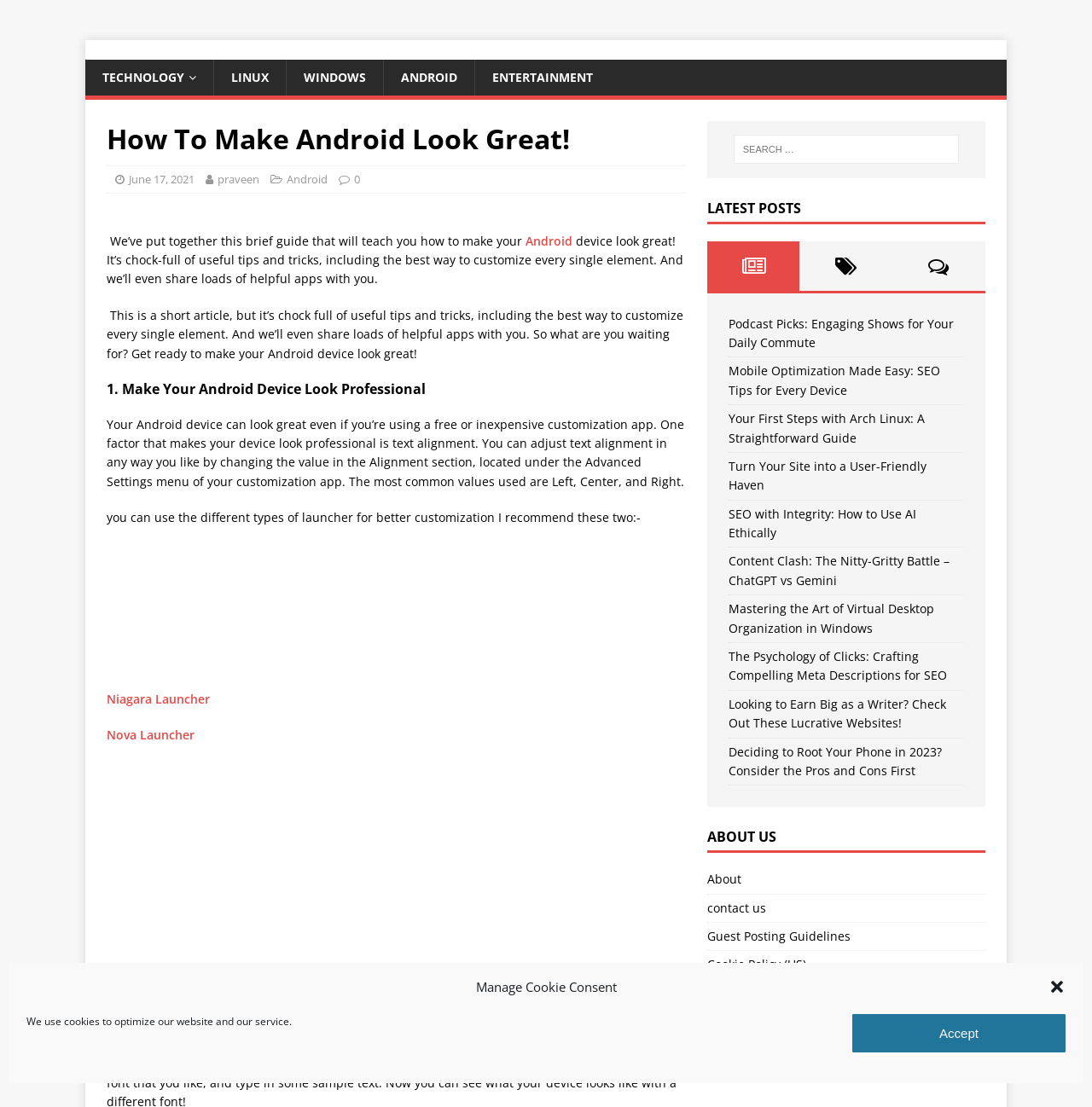What is the section below the main article about?
Please describe in detail the information shown in the image to answer the question.

The section below the main article appears to be a list of latest posts, with links to various articles on different topics, including technology, Linux, and entertainment.